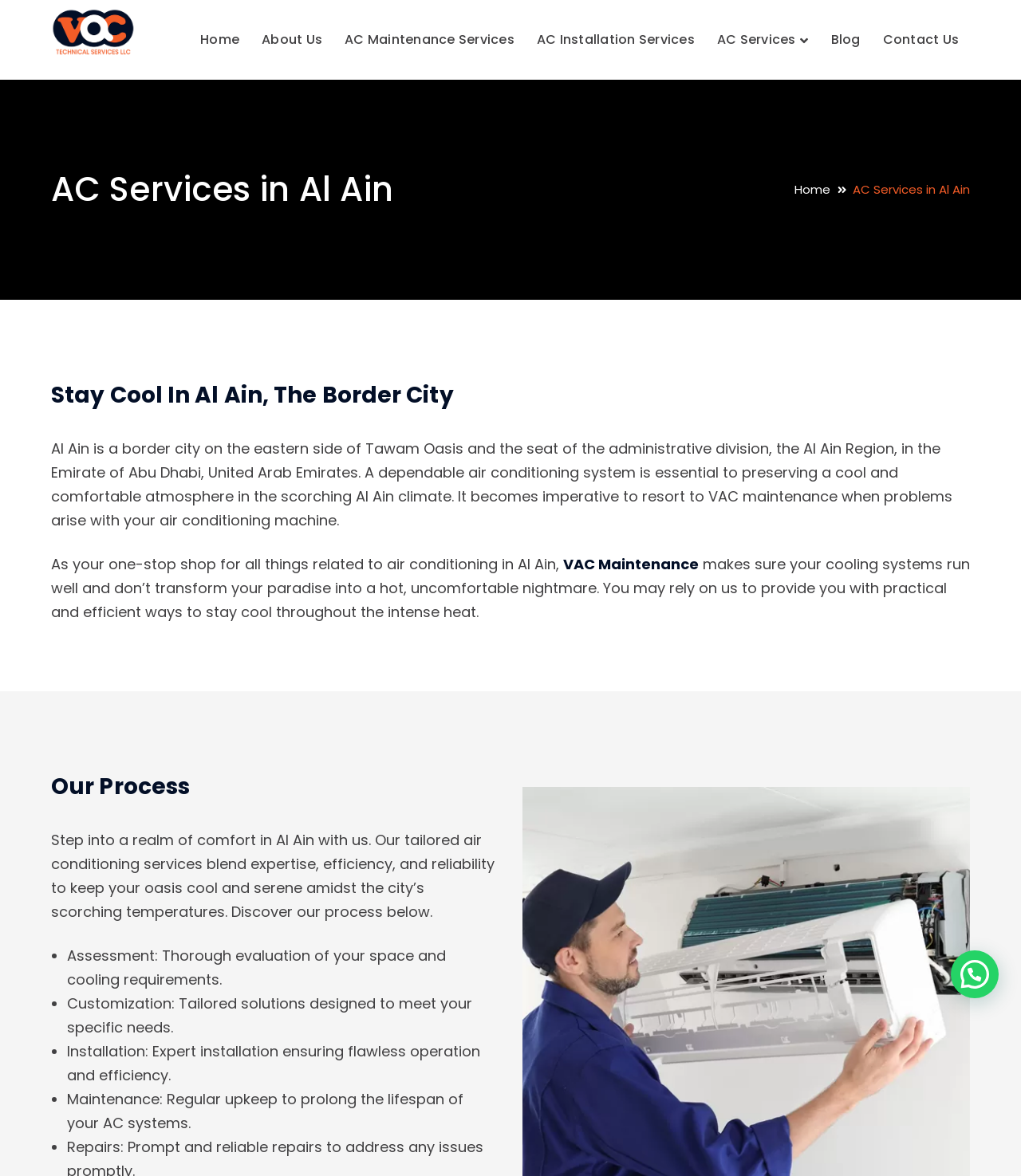Identify the bounding box coordinates for the UI element described as: "About Us". The coordinates should be provided as four floats between 0 and 1: [left, top, right, bottom].

[0.256, 0.0, 0.316, 0.068]